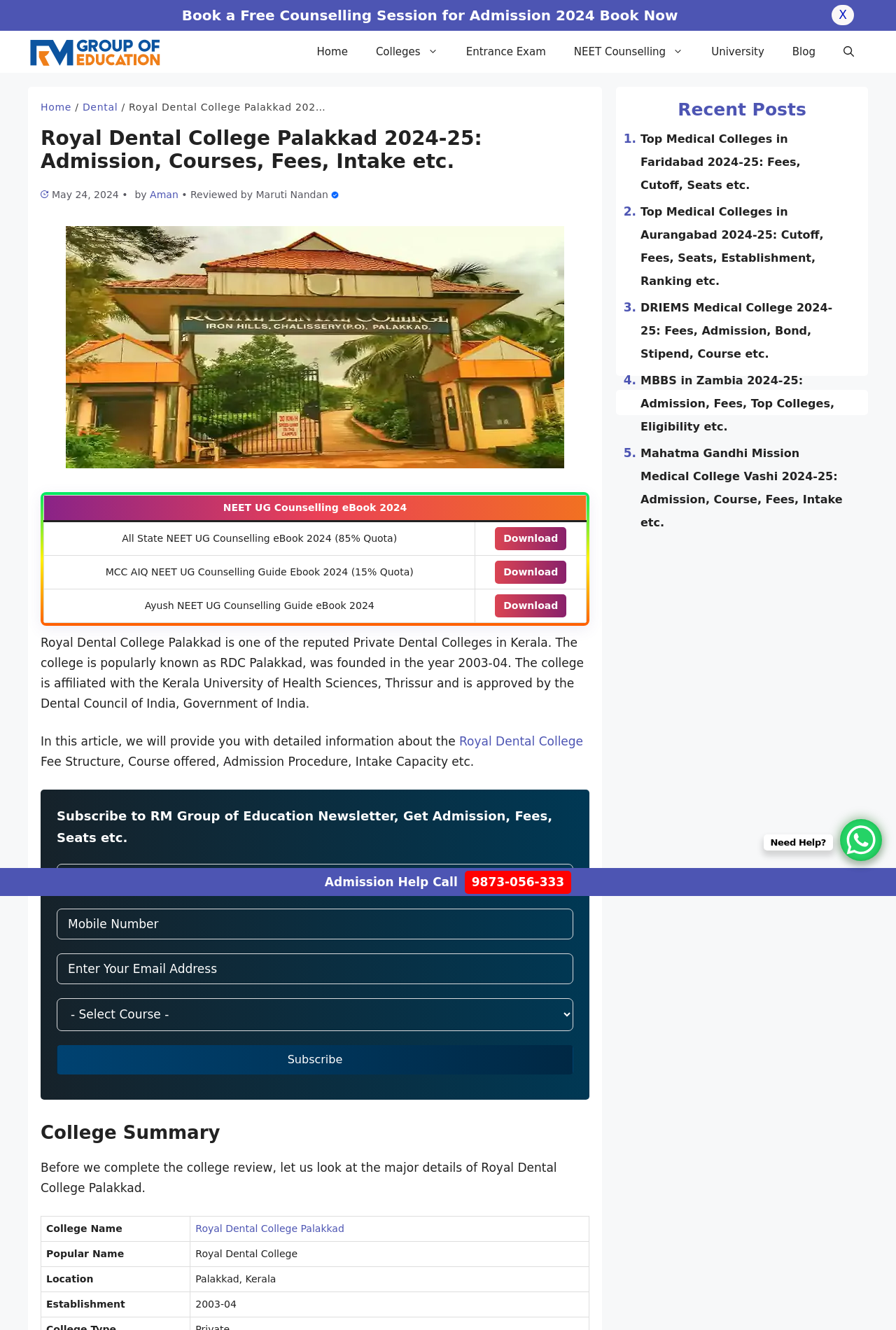Locate the bounding box coordinates of the element I should click to achieve the following instruction: "Book a free counselling session for admission 2024".

[0.669, 0.005, 0.757, 0.018]